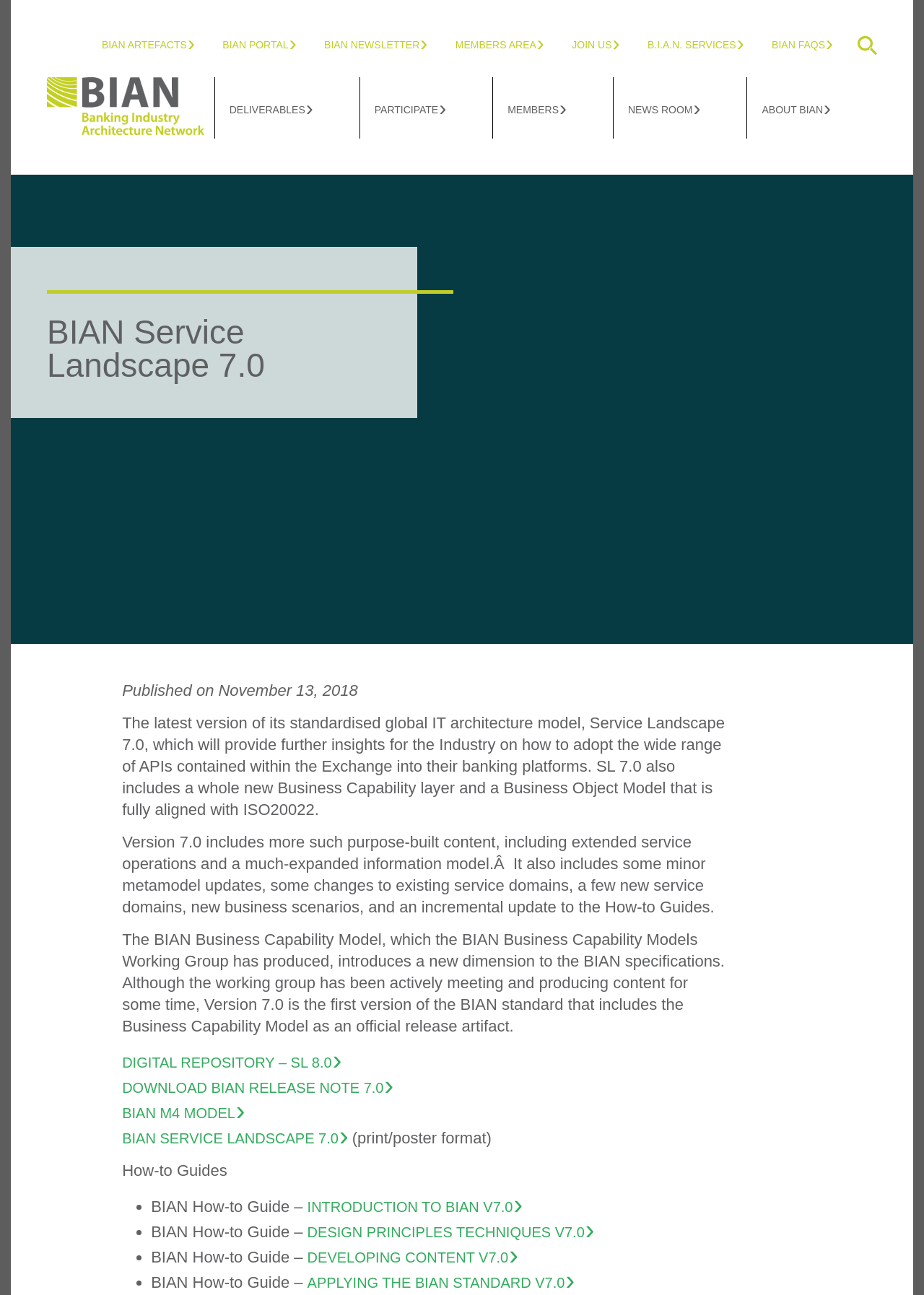How many How-to Guides are listed on the webpage?
Look at the screenshot and respond with a single word or phrase.

4